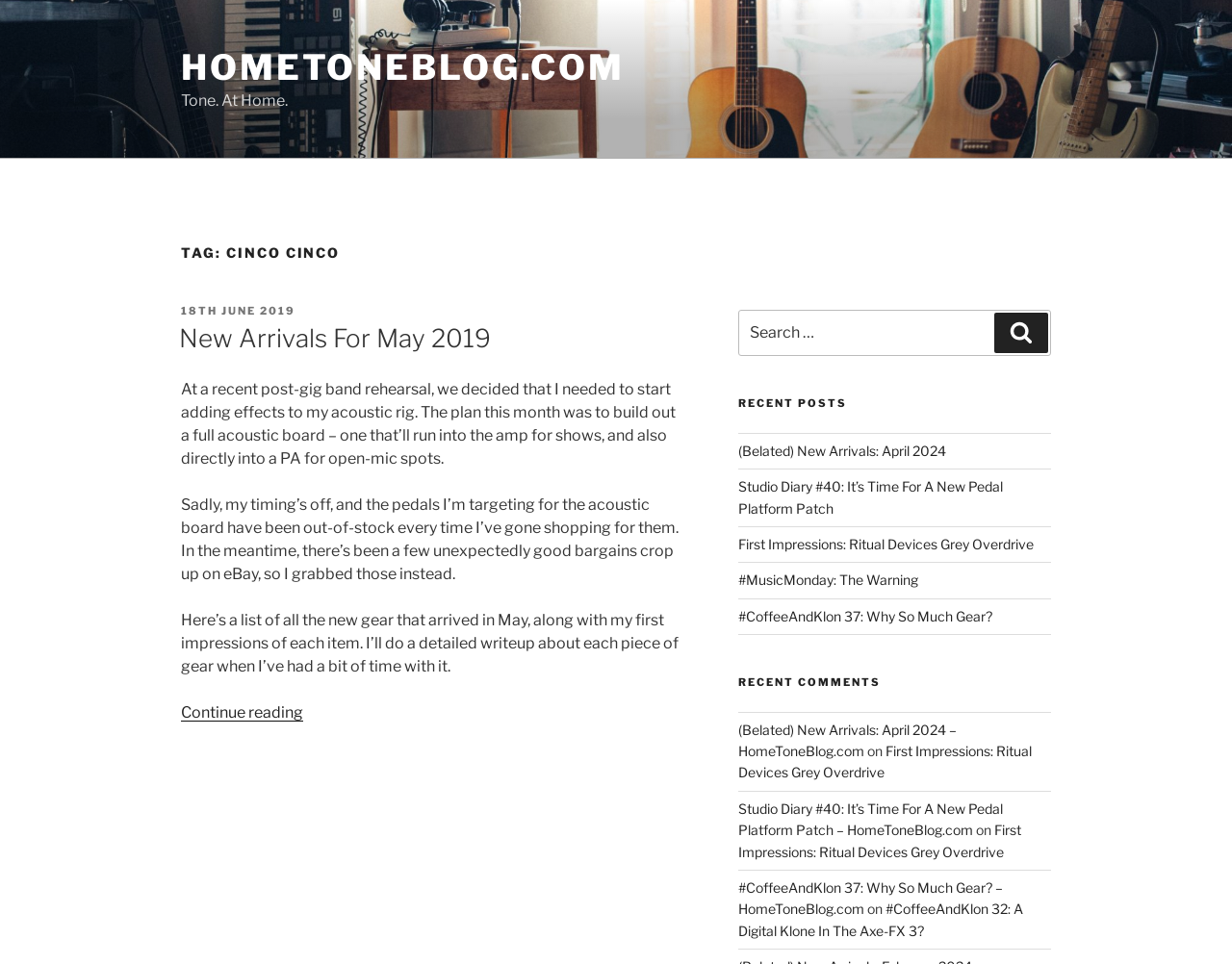What is the purpose of the search box?
Examine the image and give a concise answer in one word or a short phrase.

To search the website